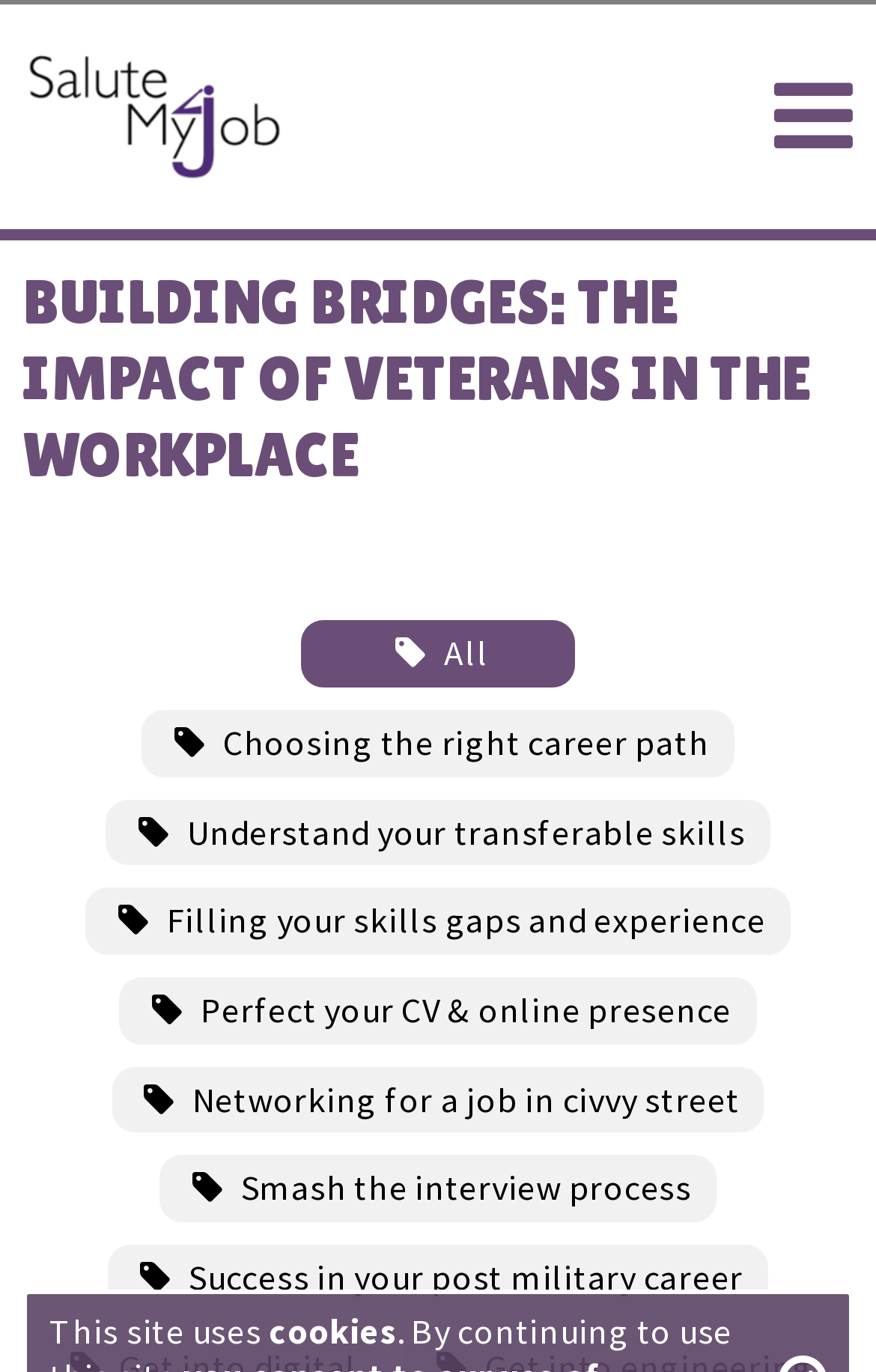What is the name of the website?
Based on the image, answer the question with as much detail as possible.

I determined the answer by looking at the layout table element, which contains a link element with the text 'SaluteMyJob', and an image element with the same name. This suggests that 'SaluteMyJob' is the name of the website.